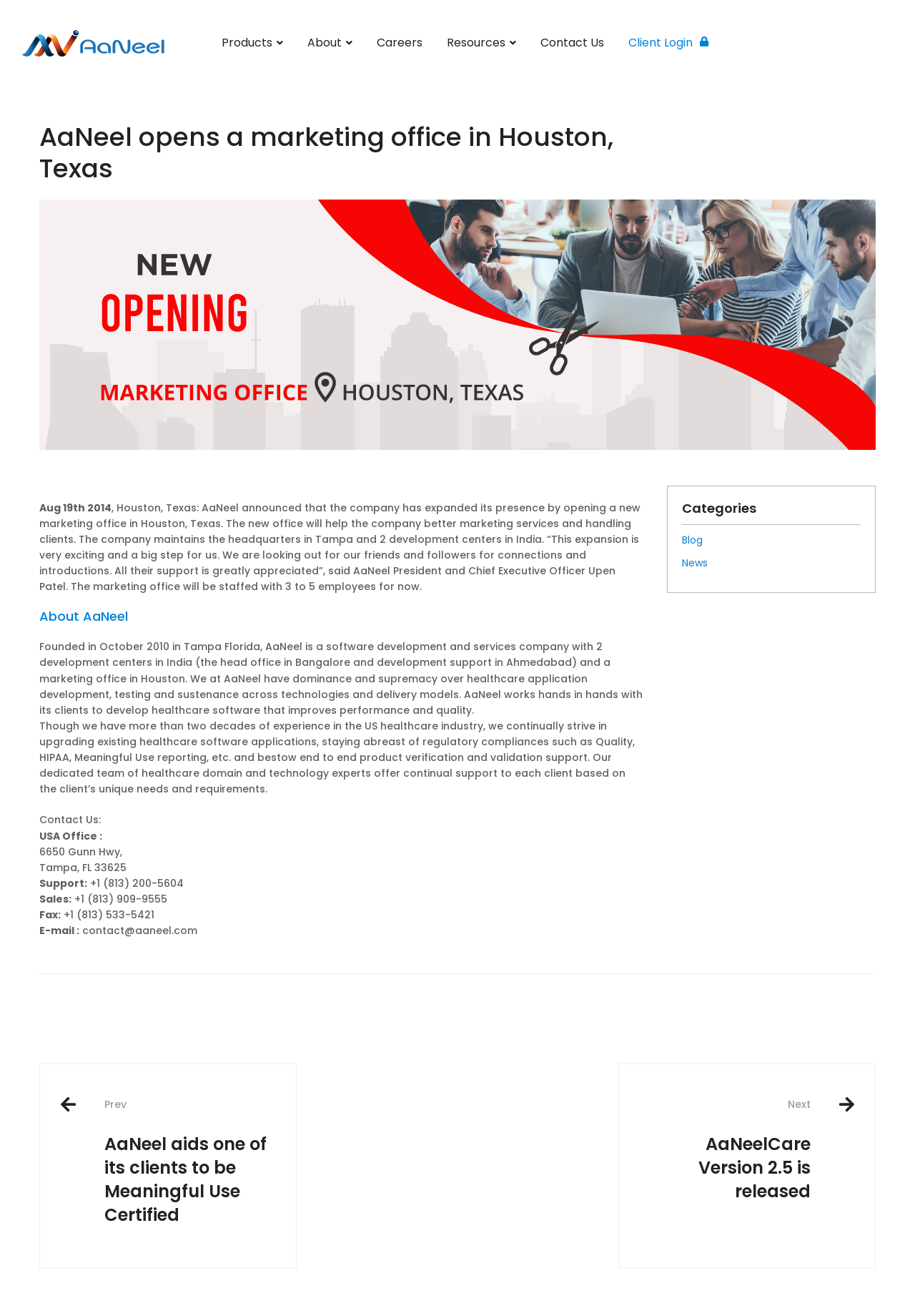Please locate the bounding box coordinates of the element that should be clicked to achieve the given instruction: "Search in the search box at the bottom".

None